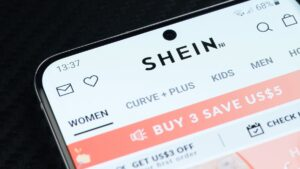Give a detailed account of the elements present in the image.

The image displays a close-up of a smartphone screen showcasing the SHEIN shopping app interface. Prominently featured is the brand name "SHEIN" at the top, along with a sleek navigation bar that includes options such as "WOMEN," "CURVE + PLUS," "KIDS," and "MEN," indicating a diverse range of clothing categories. A vibrant promotional banner highlights an offer stating, "BUY 3 SAVE US$5," enticing users with a discount to encourage purchases. Additional features such as a heart icon for favorites are visible, adding a user-friendly aspect to the design. The overall aesthetic merges modernity with practicality, aimed at enhancing the online shopping experience for users interested in trendy apparel.